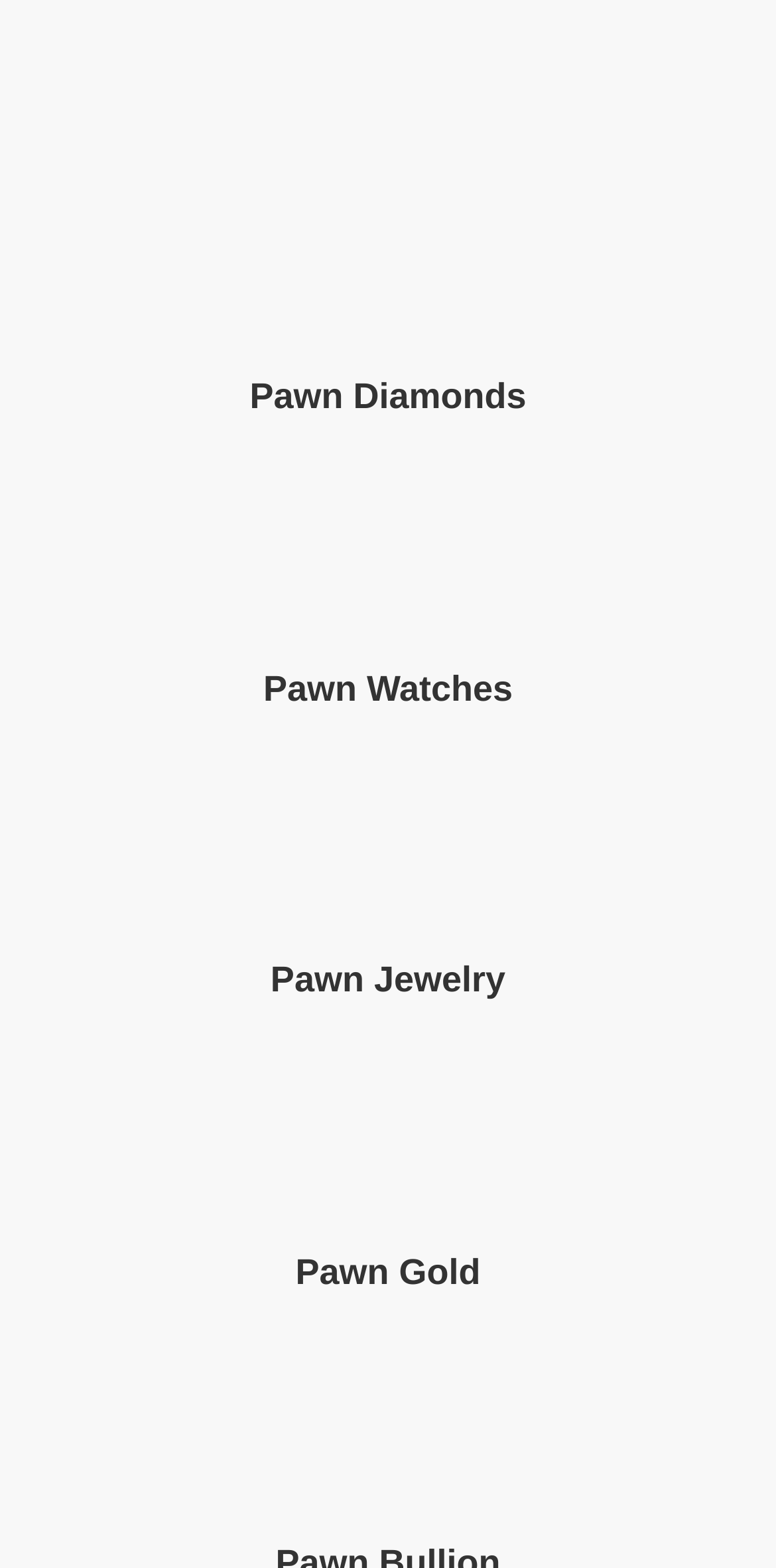Can you provide the bounding box coordinates for the element that should be clicked to implement the instruction: "go to Pawn Jewelry"?

[0.349, 0.612, 0.651, 0.638]